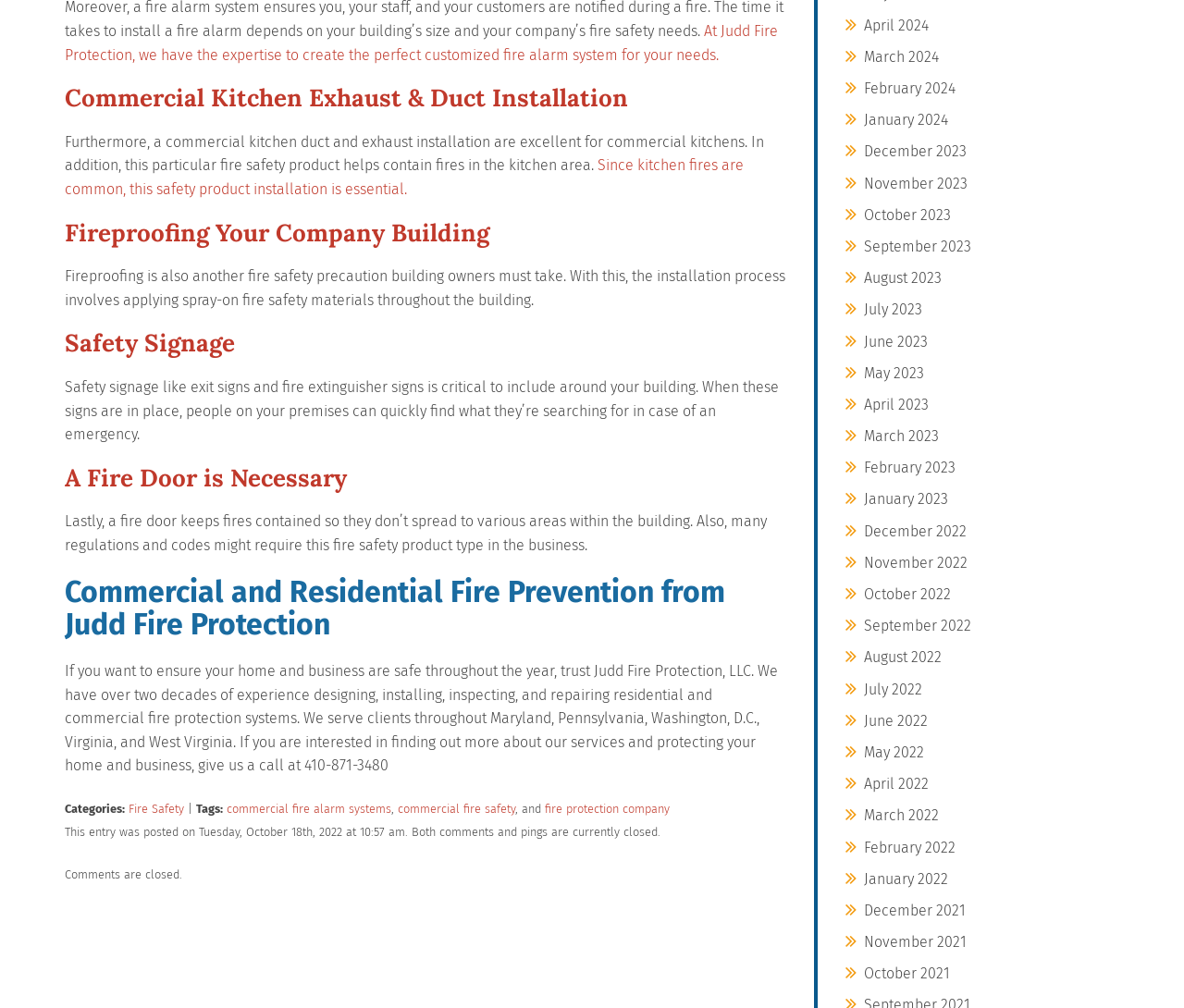Please indicate the bounding box coordinates for the clickable area to complete the following task: "Find out more about safety signage". The coordinates should be specified as four float numbers between 0 and 1, i.e., [left, top, right, bottom].

[0.055, 0.328, 0.664, 0.354]